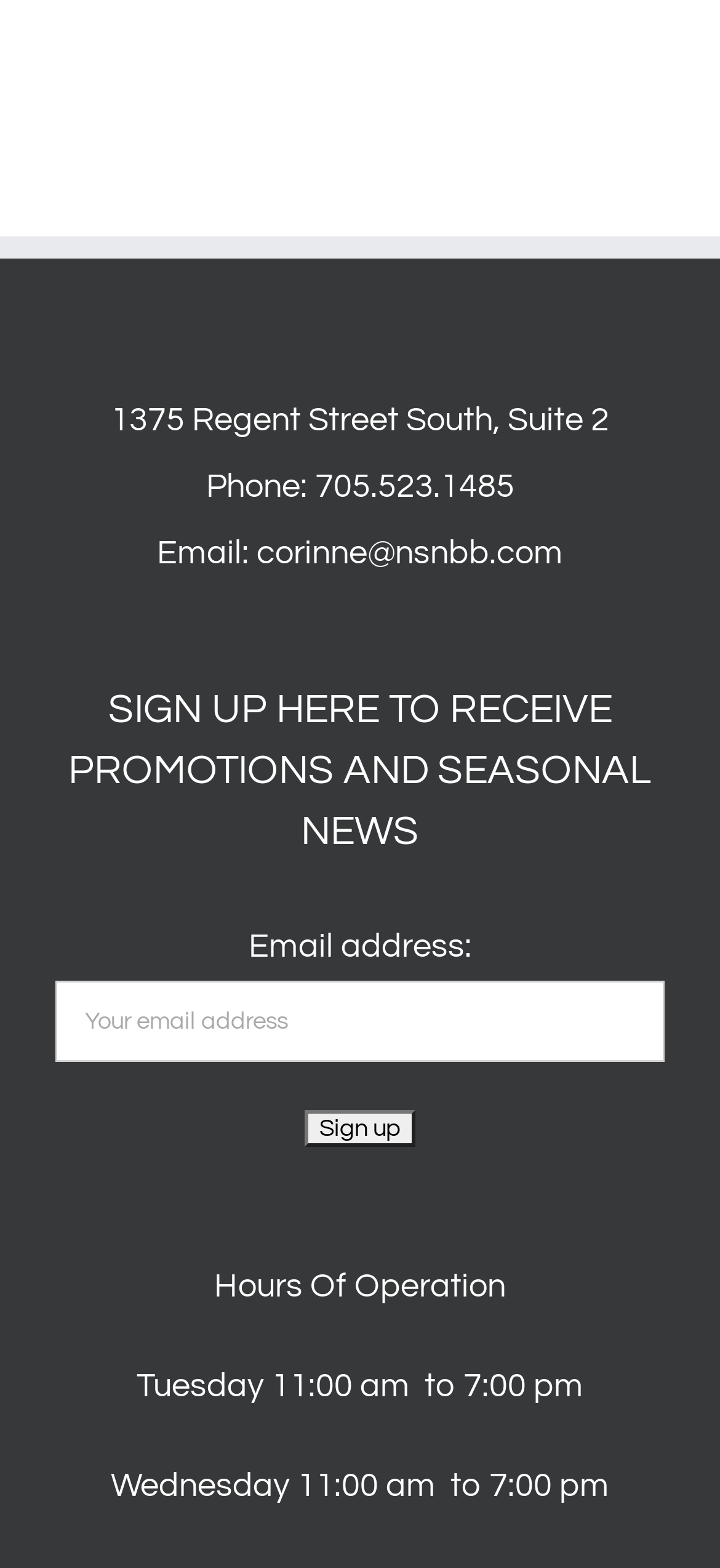What is the phone number?
Answer the question with detailed information derived from the image.

I found the phone number by looking at the text next to 'Phone:' which is '705.523.1485'.